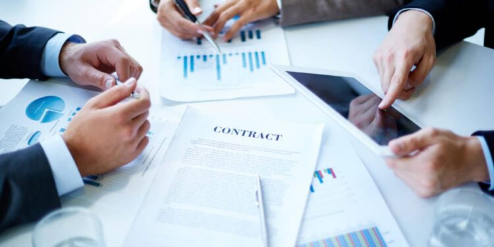What is the title of the prominent page?
Provide a short answer using one word or a brief phrase based on the image.

CONTRACT